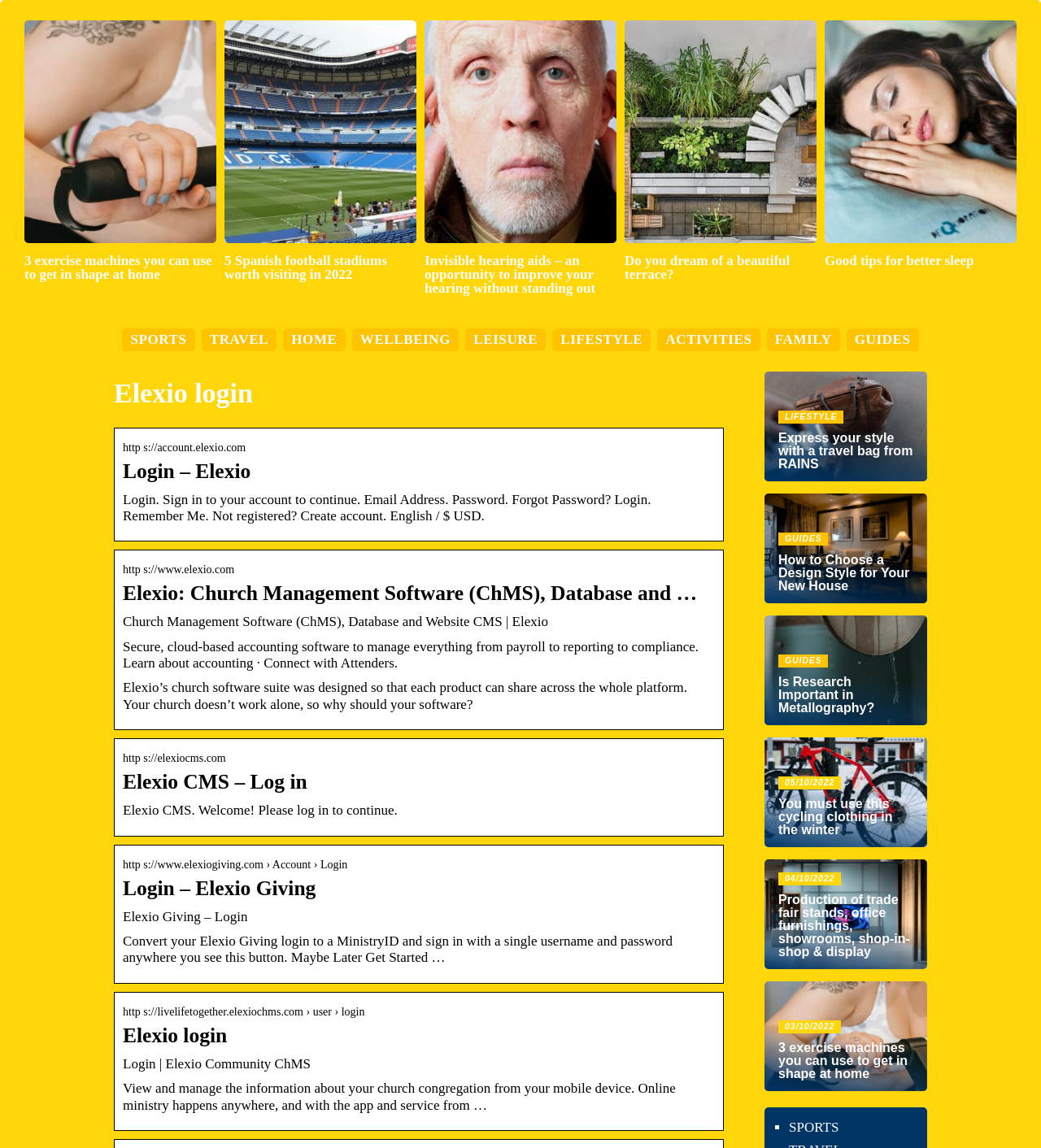Please study the image and answer the question comprehensively:
What categories are available for browsing?

Upon examining the webpage, I noticed a series of links with categories such as SPORTS, TRAVEL, HOME, WELLBEING, LEISURE, LIFESTYLE, ACTIVITIES, FAMILY, and GUIDES. These categories seem to be available for browsing, suggesting that the webpage provides content related to these topics.